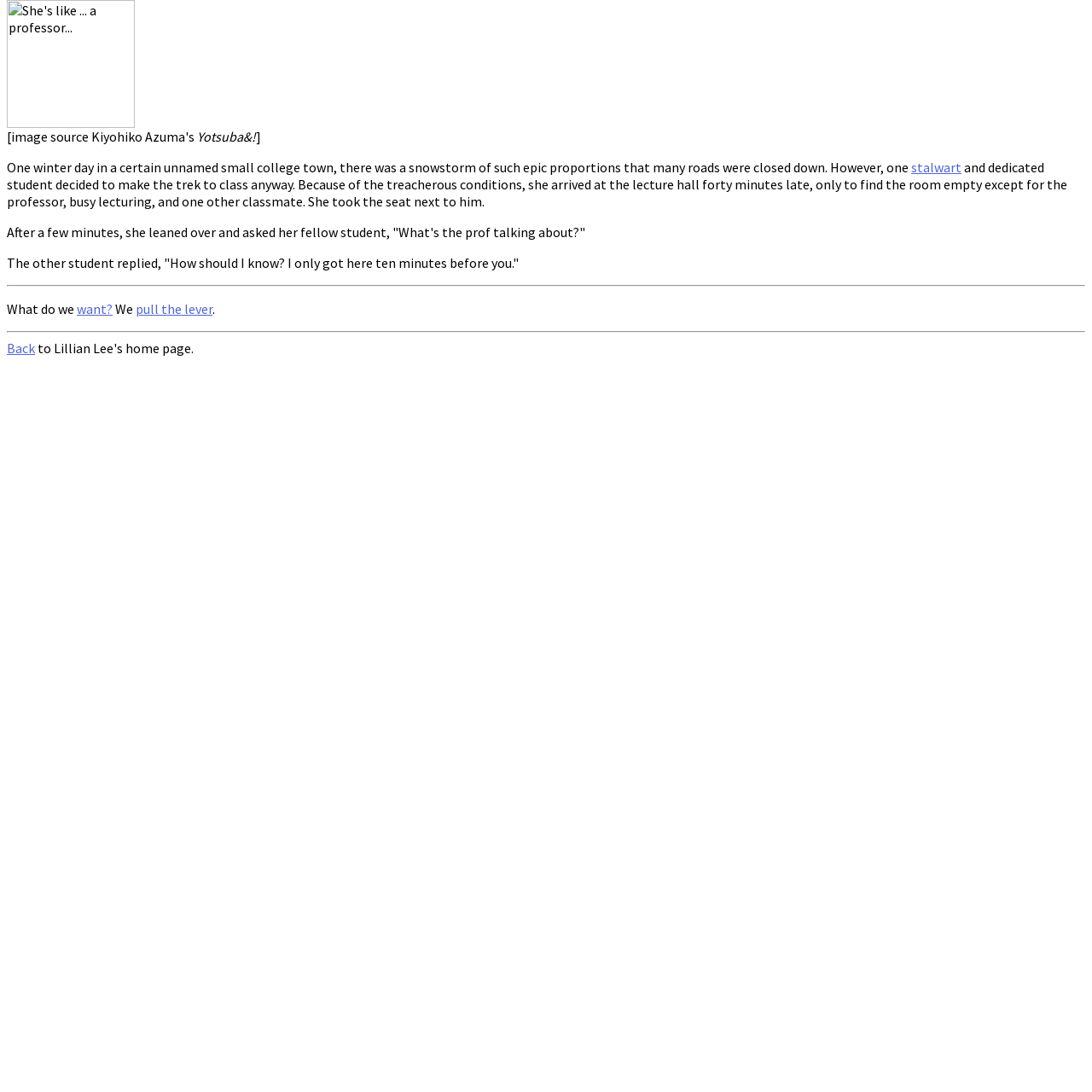Create a detailed summary of the webpage's content and design.

The webpage appears to be a comic or manga page, featuring a story about a dedicated student who braves a snowstorm to attend class. At the top of the page, there is an image with a caption "She's like... a professor..." taking up about 12% of the page width and 12% of the page height, positioned near the top left corner.

Below the image, there is a title "Yotsuba&!" in a prominent font, centered horizontally. The main story begins with a paragraph of text that spans about 83% of the page width, describing the student's journey to class on a snowy day. The text is positioned near the top of the page, with the top edge of the text box aligned with the bottom edge of the title.

The story continues with a series of dialogue exchanges between the student and her classmate, presented in a sequence of text boxes that flow from top to bottom. Each text box is relatively narrow, taking up about 5-10% of the page width, and is positioned below the previous one.

There are two horizontal separator lines, one below the first paragraph of text and another below the dialogue exchange, which divide the page into sections. The second separator line is followed by a short question "What do we want?" with two links "want?" and "pull the lever" positioned next to each other.

At the very bottom of the page, there is a "Back" link positioned near the left edge, allowing the reader to navigate to the previous page.